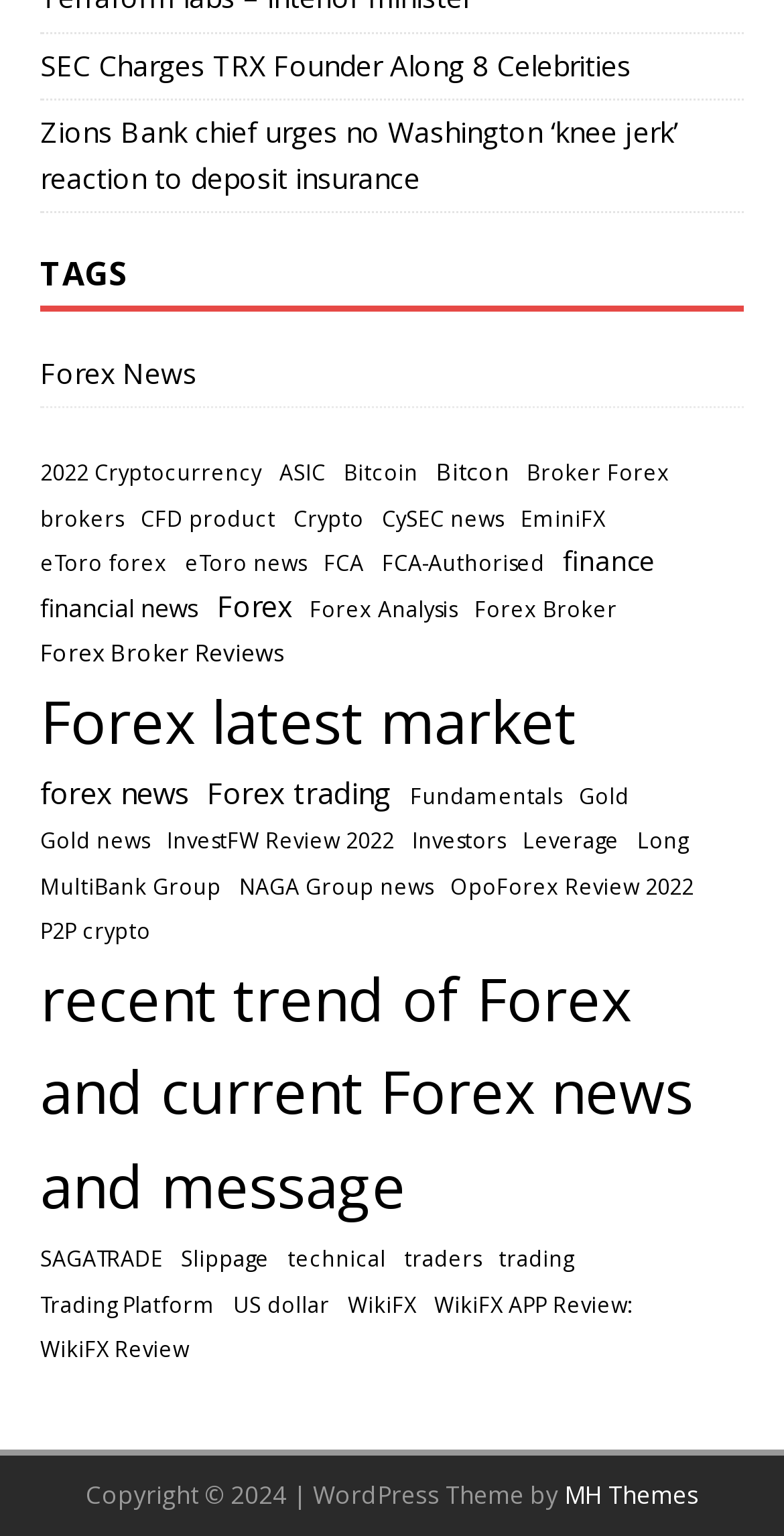Identify the bounding box of the HTML element described here: "Working papers". Provide the coordinates as four float numbers between 0 and 1: [left, top, right, bottom].

None